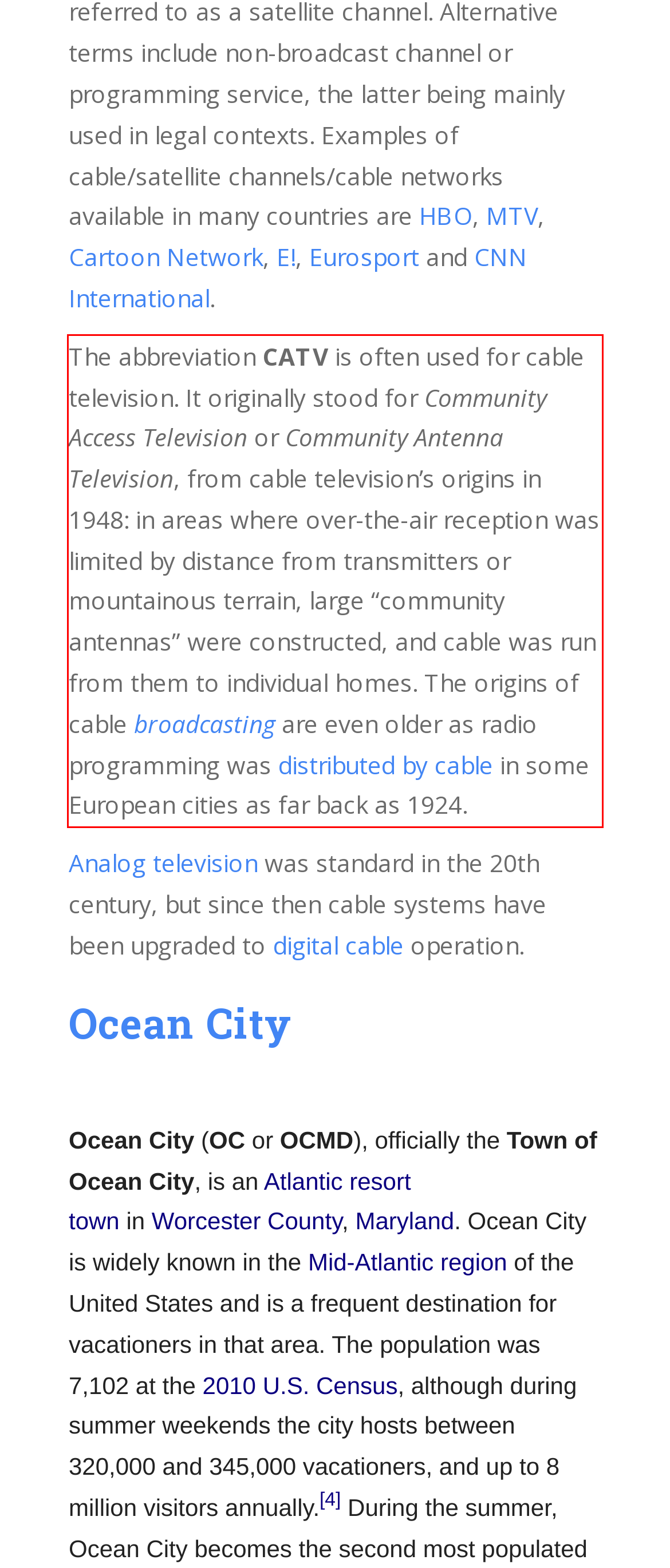Using the provided screenshot of a webpage, recognize and generate the text found within the red rectangle bounding box.

The abbreviation CATV is often used for cable television. It originally stood for Community Access Television or Community Antenna Television, from cable television’s origins in 1948: in areas where over-the-air reception was limited by distance from transmitters or mountainous terrain, large “community antennas” were constructed, and cable was run from them to individual homes. The origins of cable broadcasting are even older as radio programming was distributed by cable in some European cities as far back as 1924.